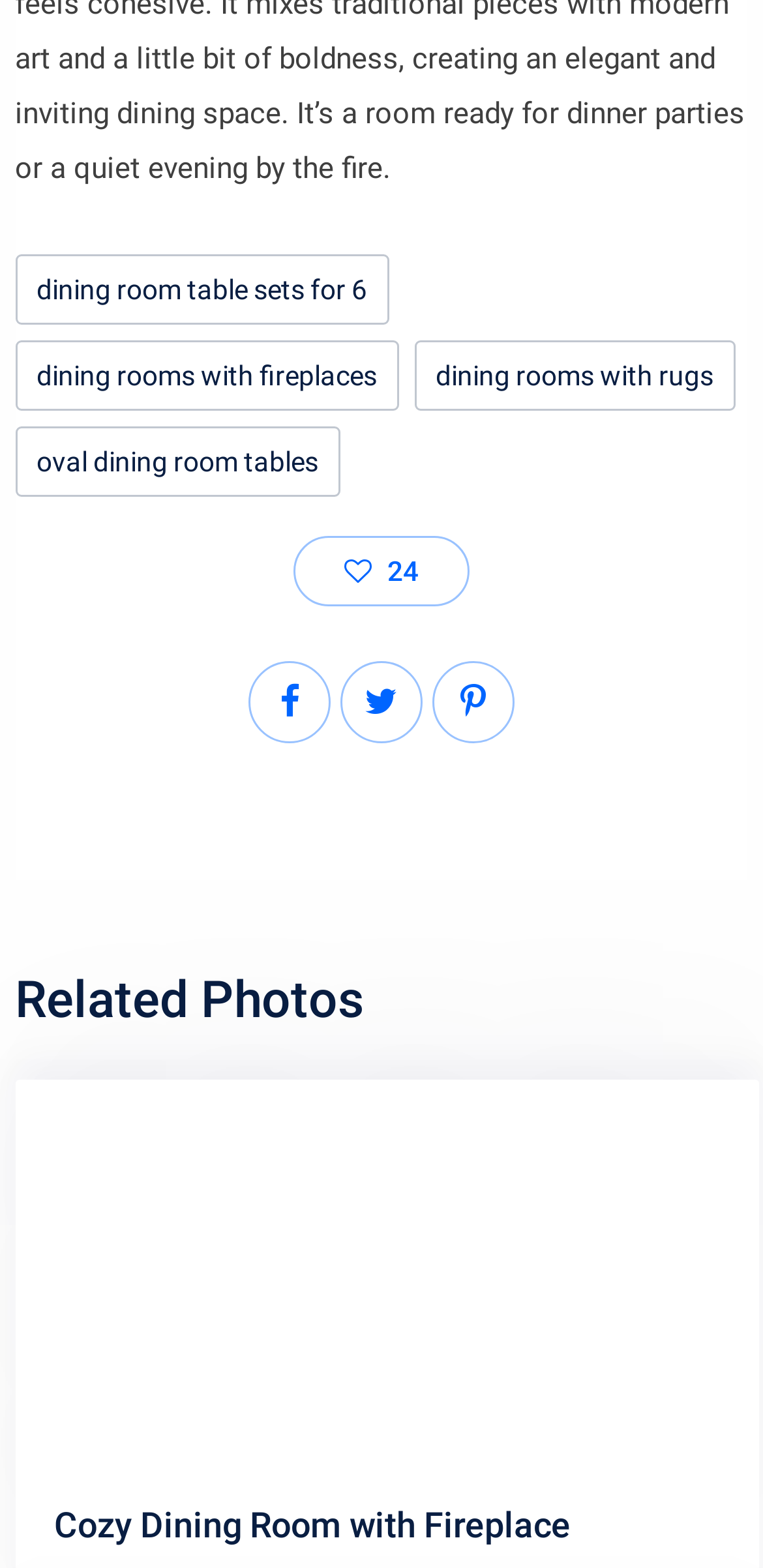Show me the bounding box coordinates of the clickable region to achieve the task as per the instruction: "Search for dining rooms with rugs".

[0.543, 0.217, 0.964, 0.262]